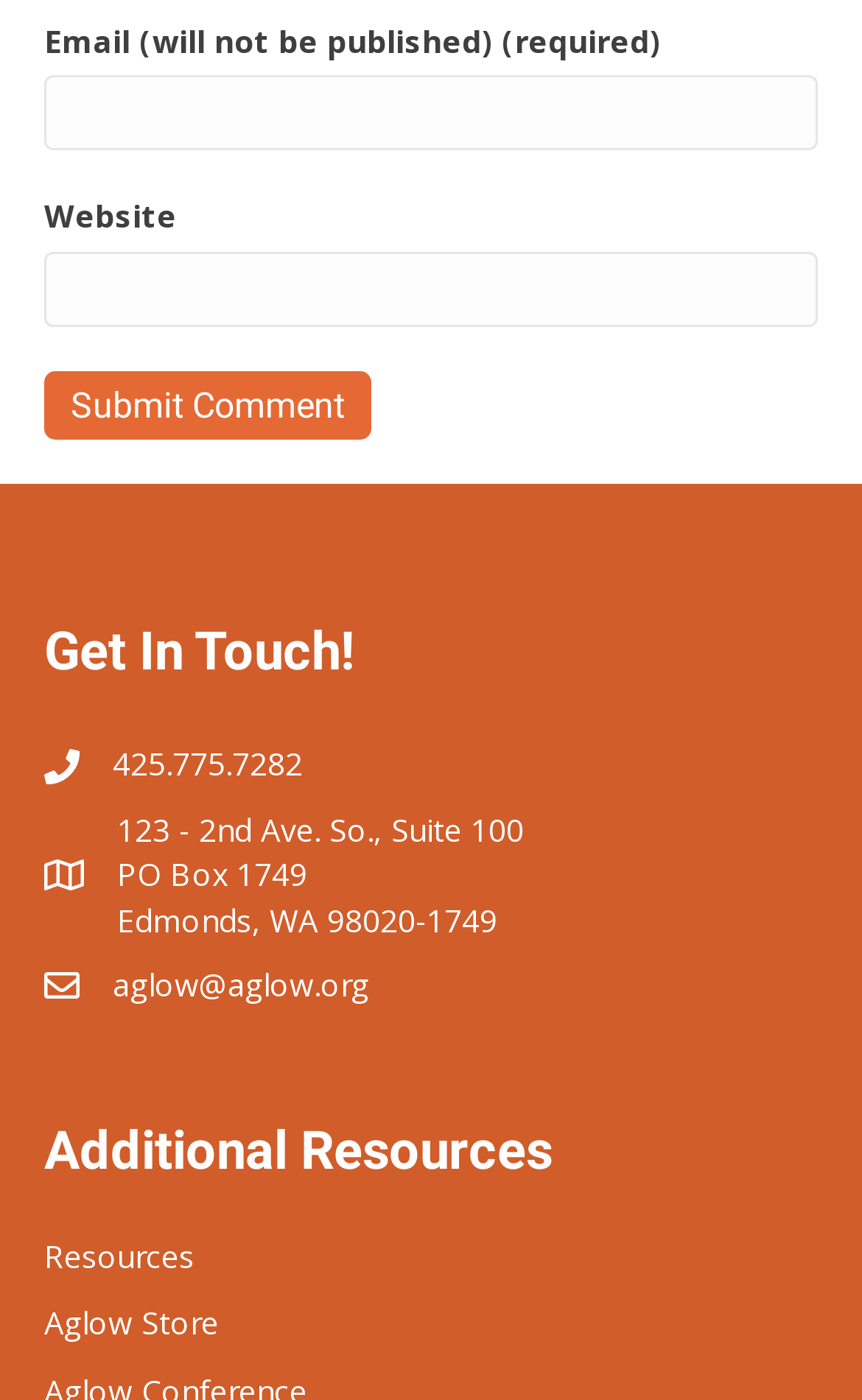Determine the bounding box coordinates of the element's region needed to click to follow the instruction: "Visit the Aglow store". Provide these coordinates as four float numbers between 0 and 1, formatted as [left, top, right, bottom].

[0.051, 0.93, 0.254, 0.96]